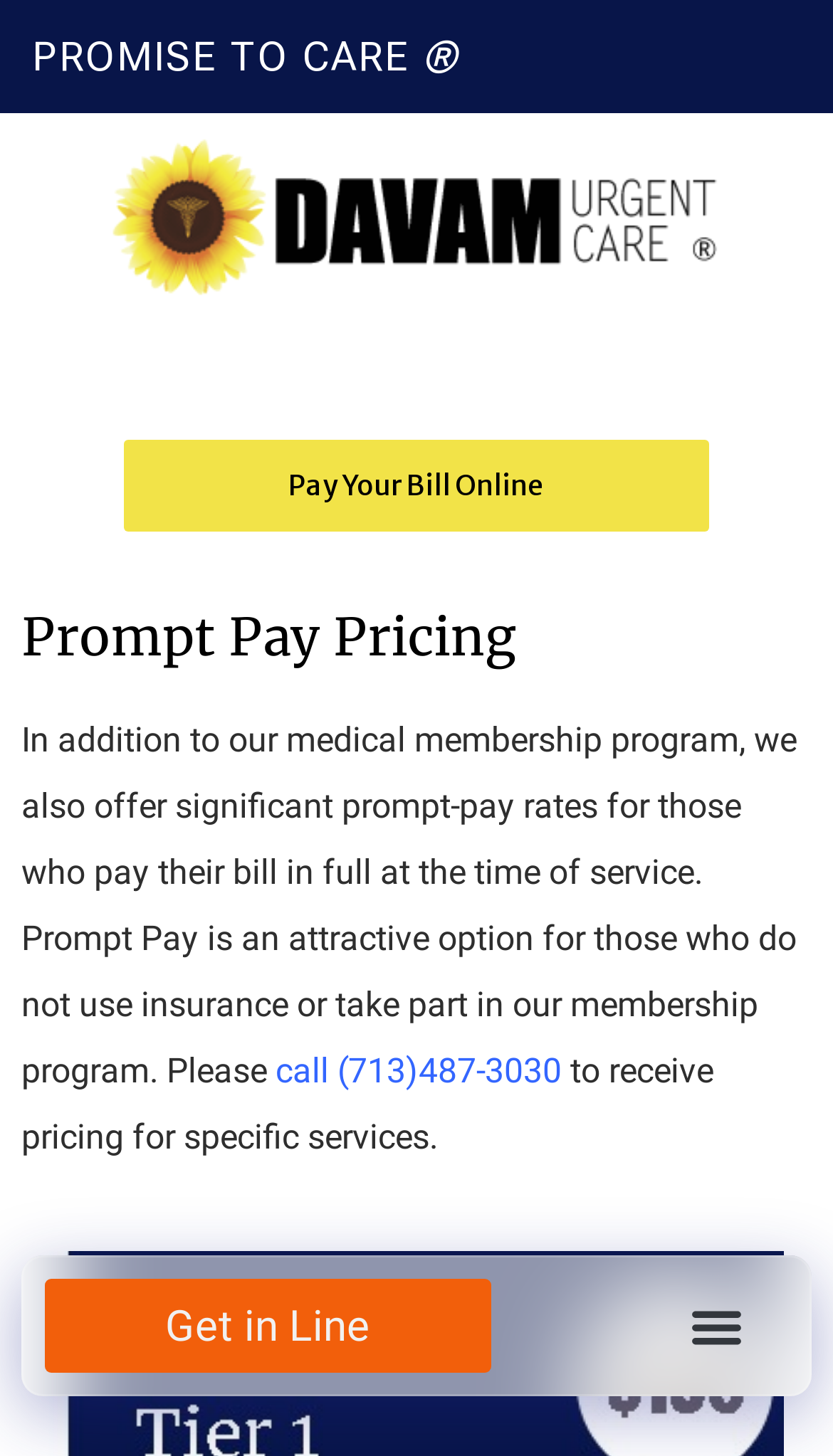What is the name of the medical membership program?
Provide a one-word or short-phrase answer based on the image.

Not mentioned